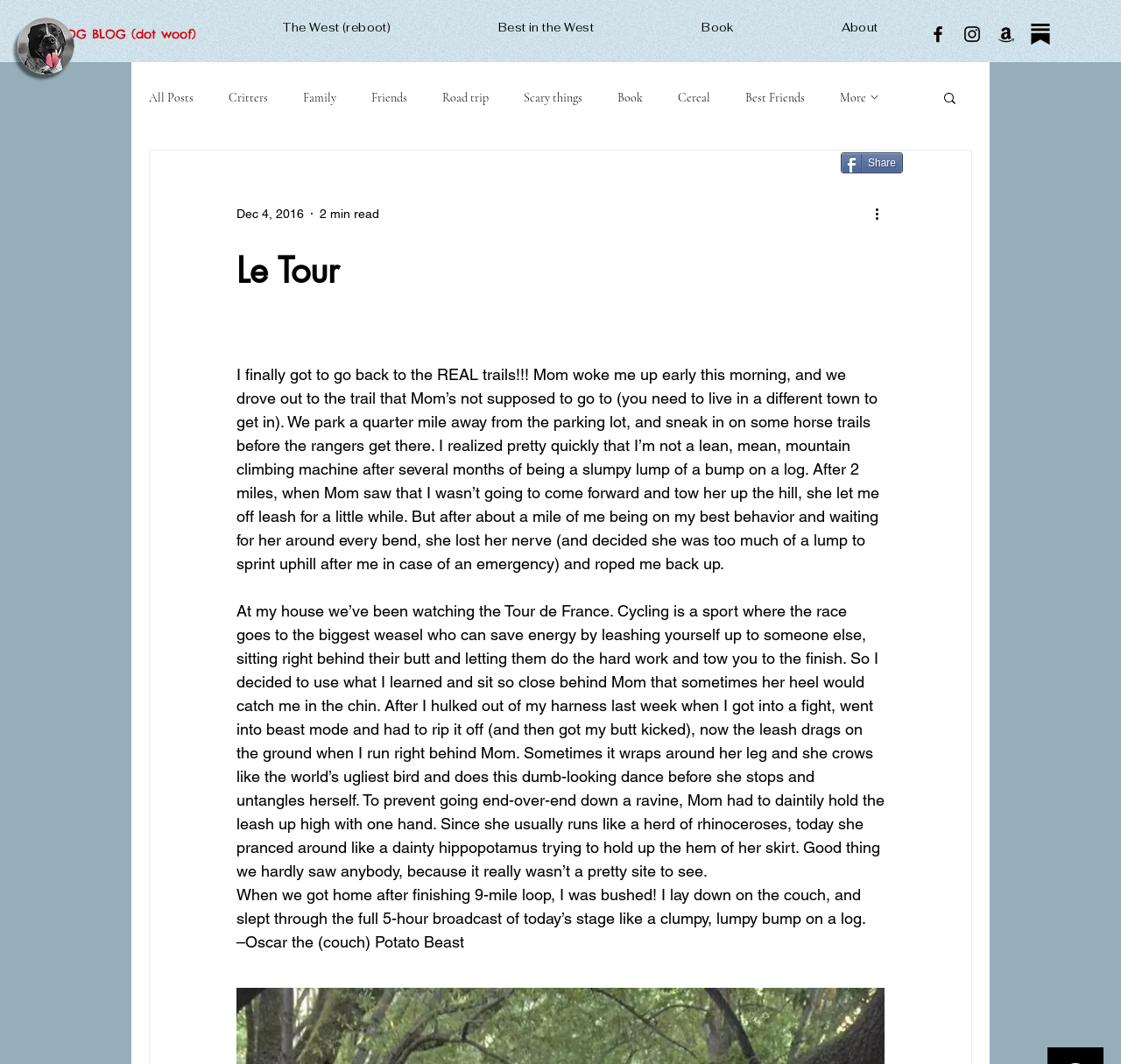Identify the bounding box coordinates of the clickable region to carry out the given instruction: "View more blogs".

None